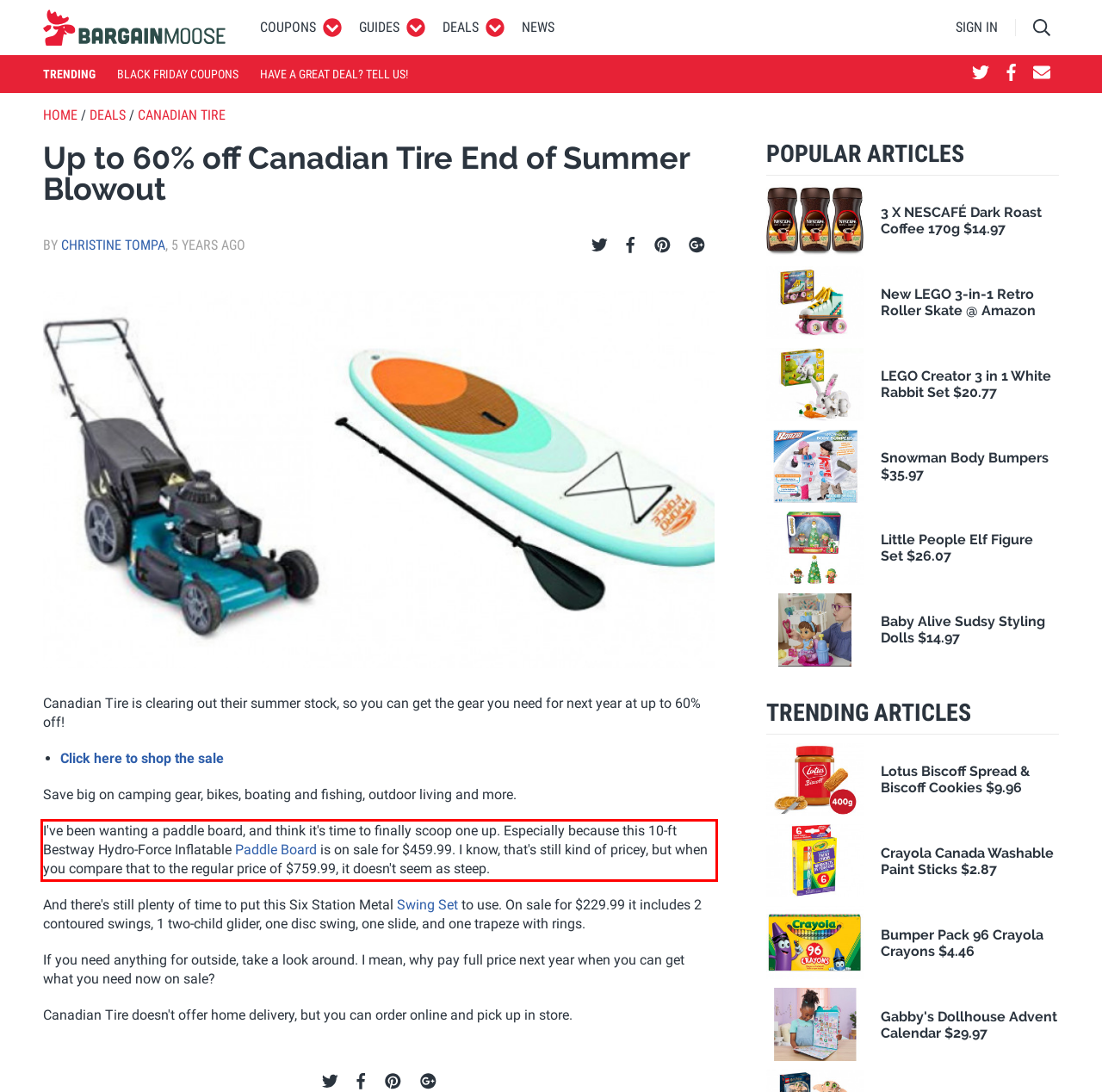You are provided with a webpage screenshot that includes a red rectangle bounding box. Extract the text content from within the bounding box using OCR.

I've been wanting a paddle board, and think it's time to finally scoop one up. Especially because this 10-ft Bestway Hydro-Force Inflatable Paddle Board is on sale for $459.99. I know, that's still kind of pricey, but when you compare that to the regular price of $759.99, it doesn't seem as steep.